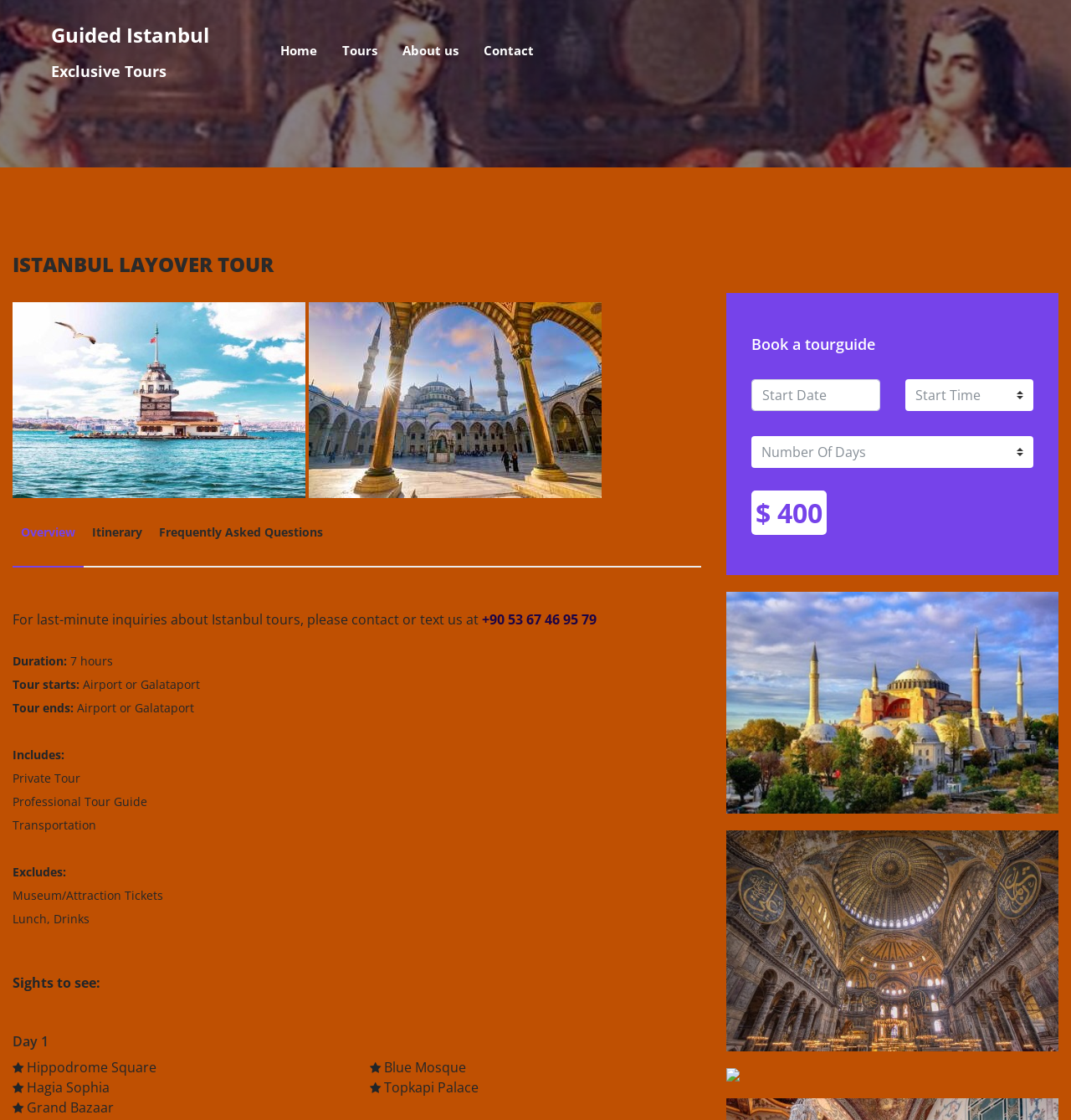Please give a succinct answer using a single word or phrase:
How long does the tour last?

7 hours